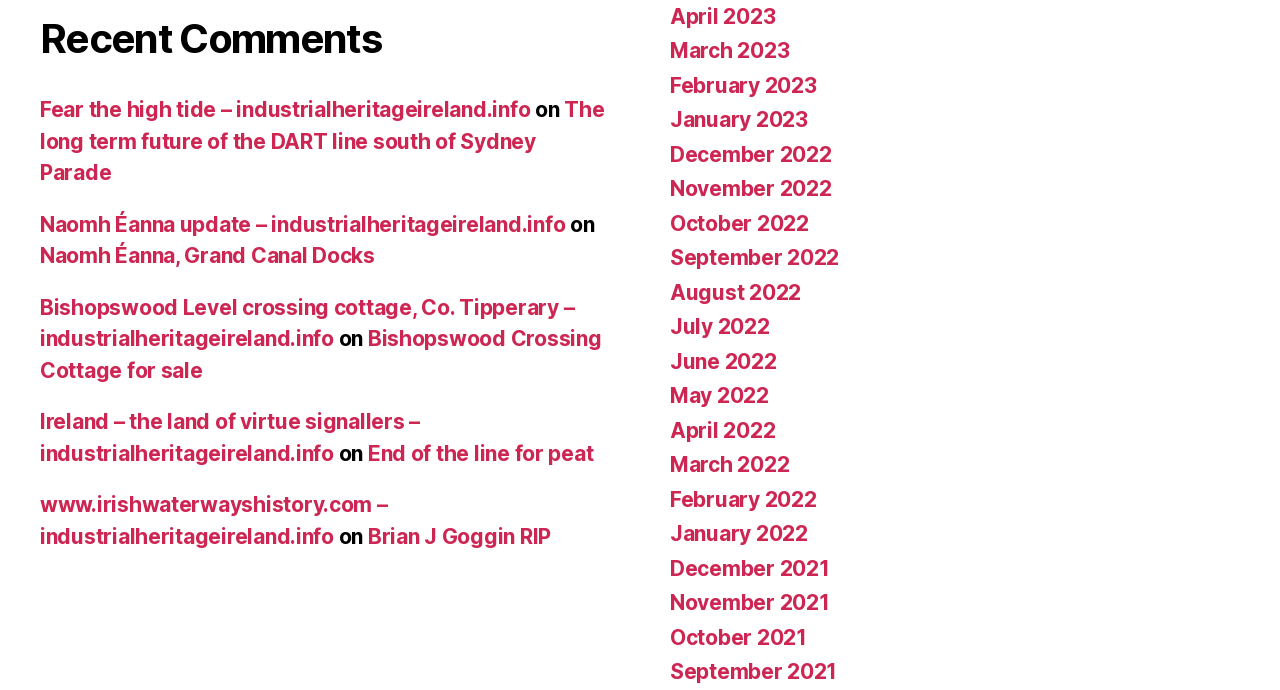Please identify the bounding box coordinates of the element's region that should be clicked to execute the following instruction: "Check the post 'Naomh Éanna update'". The bounding box coordinates must be four float numbers between 0 and 1, i.e., [left, top, right, bottom].

[0.031, 0.307, 0.442, 0.343]